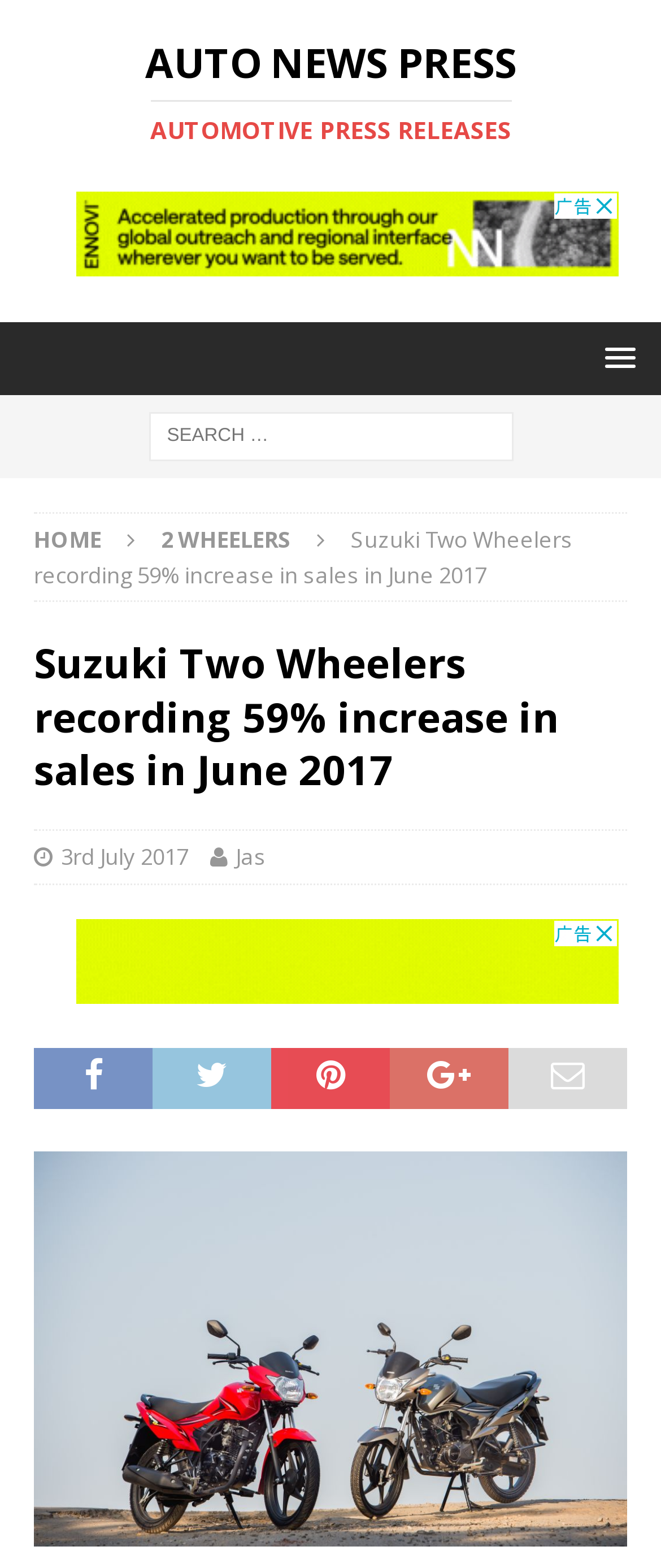What is the category of the news?
Could you answer the question with a detailed and thorough explanation?

I found the answer by looking at the navigation links on the top of the webpage, where '2 WHEELERS' is one of the options, indicating that the current news is related to this category.